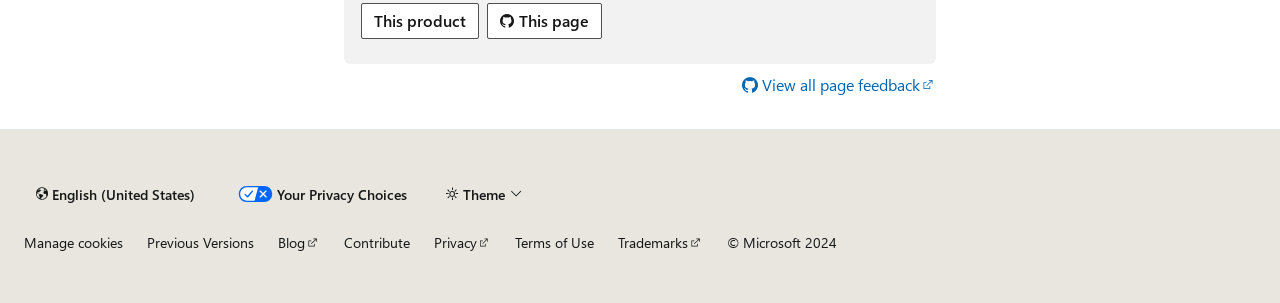What is the purpose of the 'Manage cookies' button?
Provide a concise answer using a single word or phrase based on the image.

To manage cookies